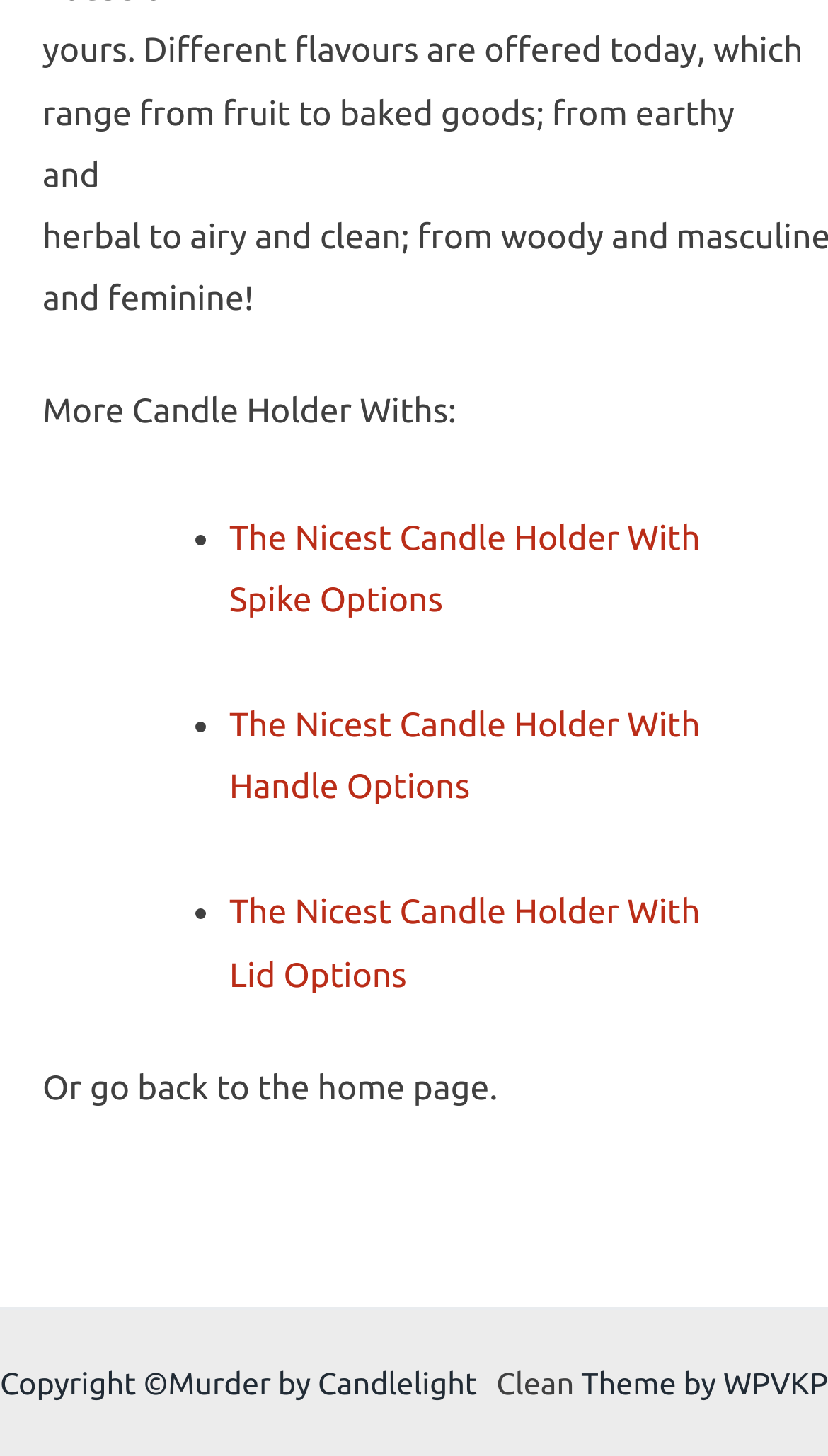Refer to the image and provide an in-depth answer to the question:
How many links are present at the bottom of the webpage?

I examined the bottom of the webpage and found two links, one labeled 'Clean' and another which is part of the theme information 'Theme by WPVKP'. Hence, there are two links present at the bottom of the webpage.